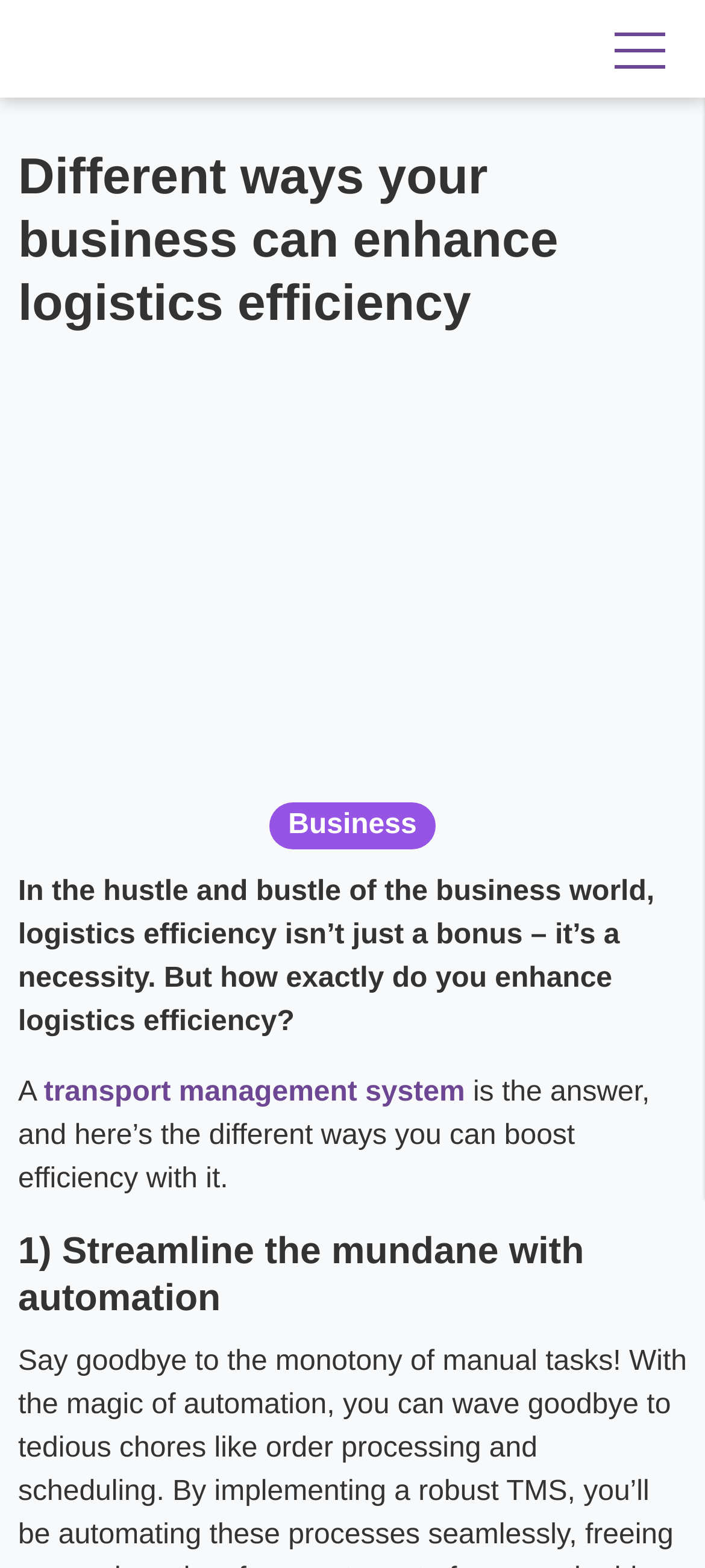Provide an in-depth description of the elements and layout of the webpage.

The webpage is about enhancing logistics efficiency in the business world. At the top left of the page, there is a link to "Talented Ladies Club" accompanied by an image with the same name. Below this, a heading reads "Different ways your business can enhance logistics efficiency". 

Following this heading, there is a paragraph of text that explains the importance of logistics efficiency in the business world and asks how to achieve it. To the right of this text, there is a link to "Business". 

Below the paragraph, there is a brief mention of "A" followed by a link to "transport management system", which is described as the answer to enhancing logistics efficiency. The text then explains how this system can boost efficiency in different ways. 

Further down the page, there is a heading that reads "1) Streamline the mundane with automation", which suggests that the page will explore various methods for enhancing logistics efficiency.